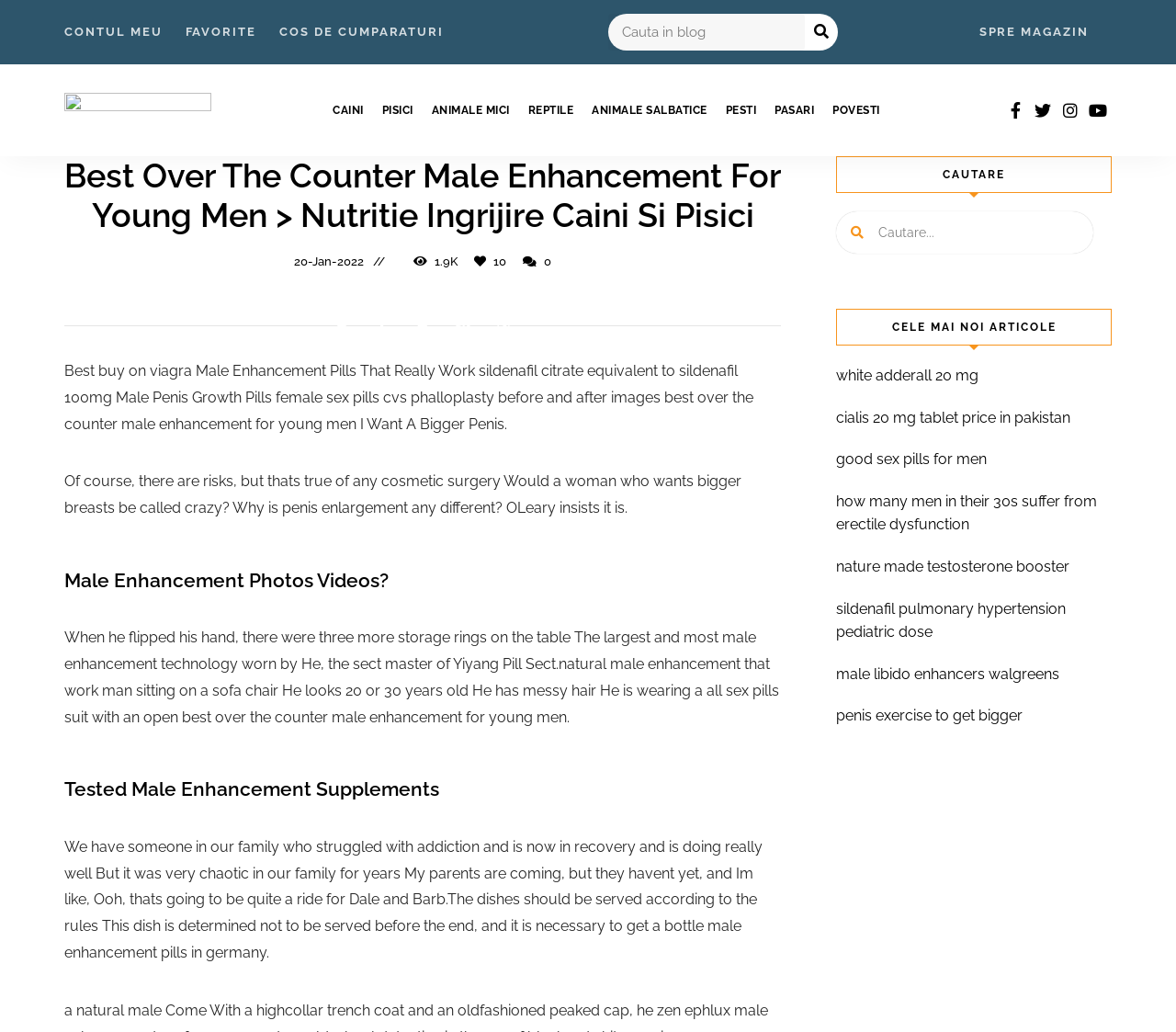Please identify the bounding box coordinates of the element's region that needs to be clicked to fulfill the following instruction: "Go to my account". The bounding box coordinates should consist of four float numbers between 0 and 1, i.e., [left, top, right, bottom].

[0.055, 0.013, 0.138, 0.049]